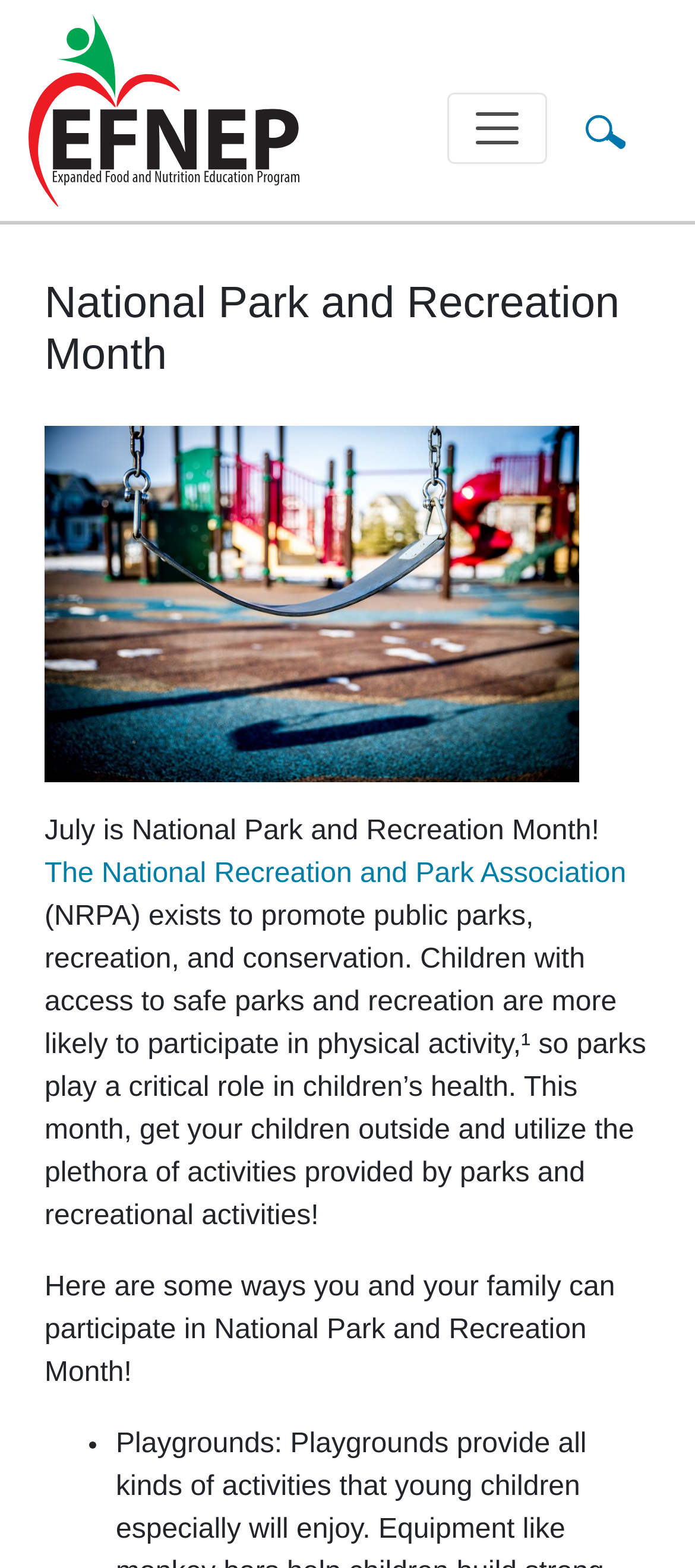What organization promotes public parks and recreation?
Using the image as a reference, deliver a detailed and thorough answer to the question.

I found this information by looking at the link in the webpage that mentions the organization that promotes public parks and recreation. The link text is 'The National Recreation and Park Association', which suggests that this organization is responsible for promoting public parks and recreation.